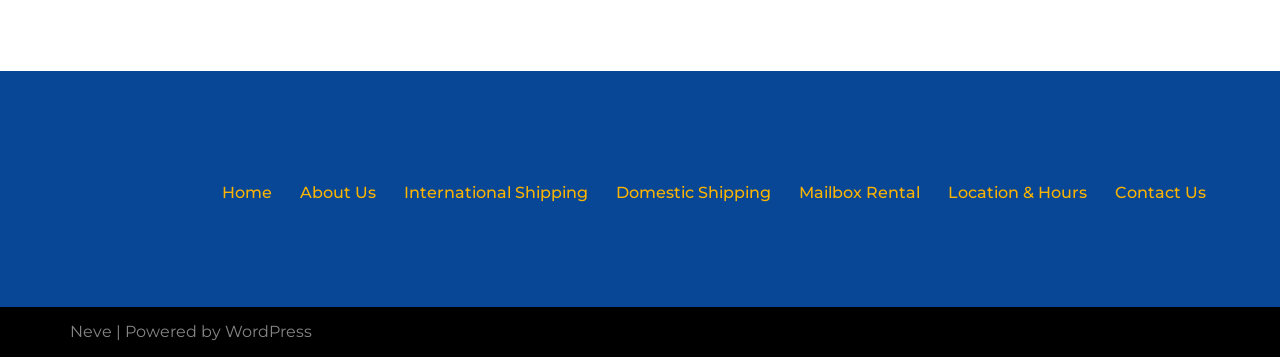Answer the following query concisely with a single word or phrase:
What is the first menu item in the footer?

Home